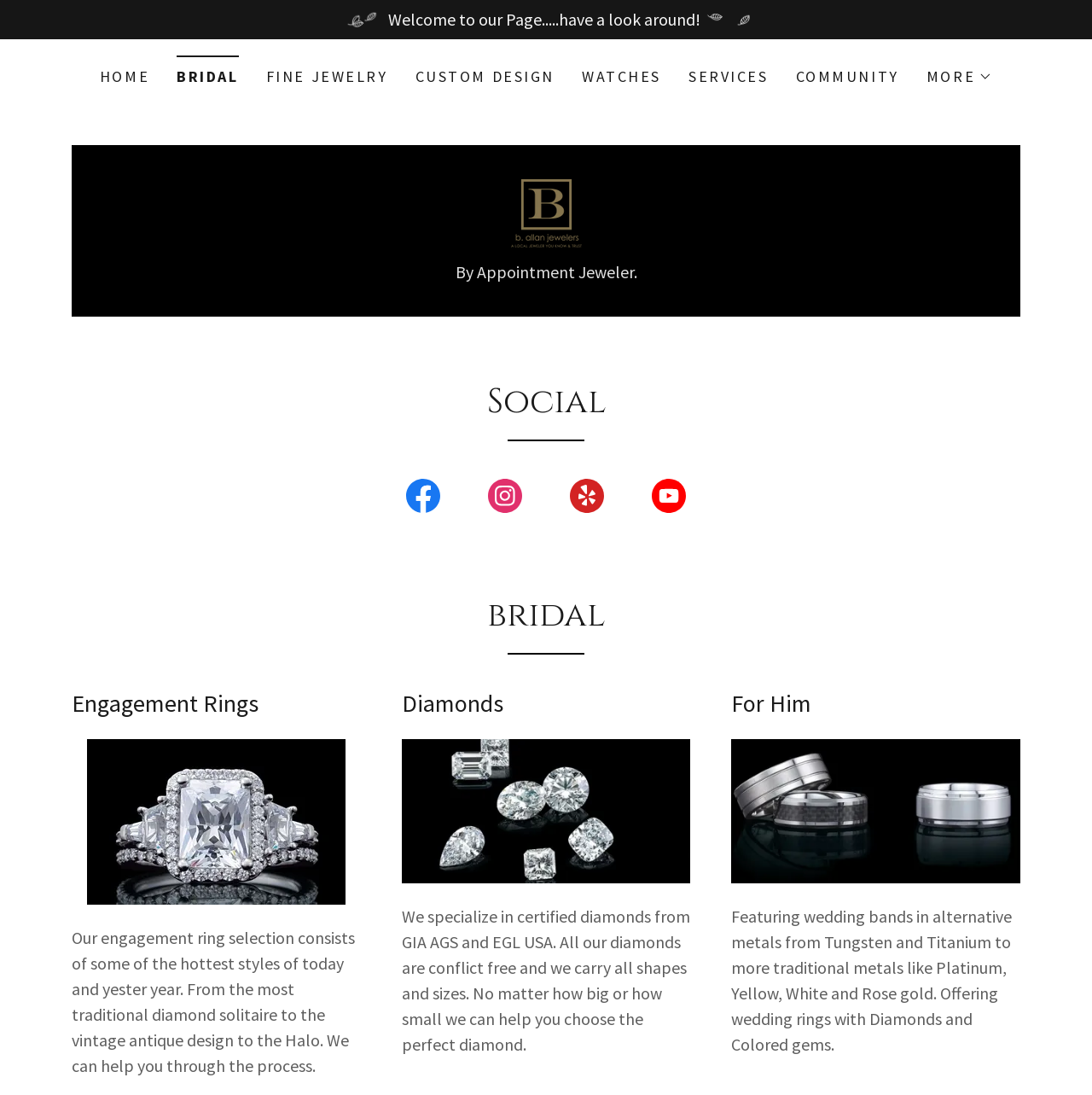Please locate the bounding box coordinates of the element that needs to be clicked to achieve the following instruction: "View BRIDAL page". The coordinates should be four float numbers between 0 and 1, i.e., [left, top, right, bottom].

[0.162, 0.051, 0.218, 0.08]